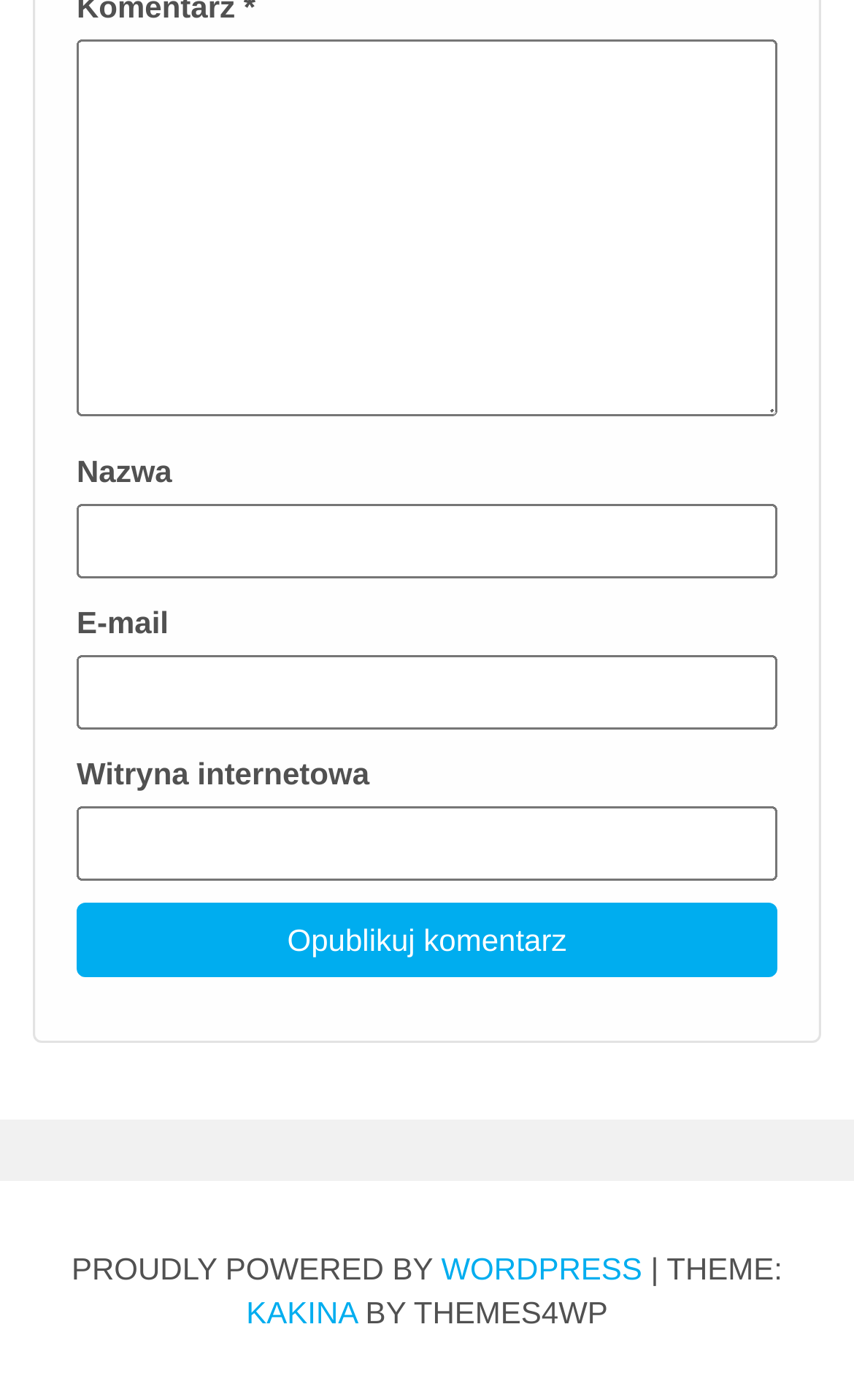Give a one-word or one-phrase response to the question: 
What is the platform powering the website?

WordPress